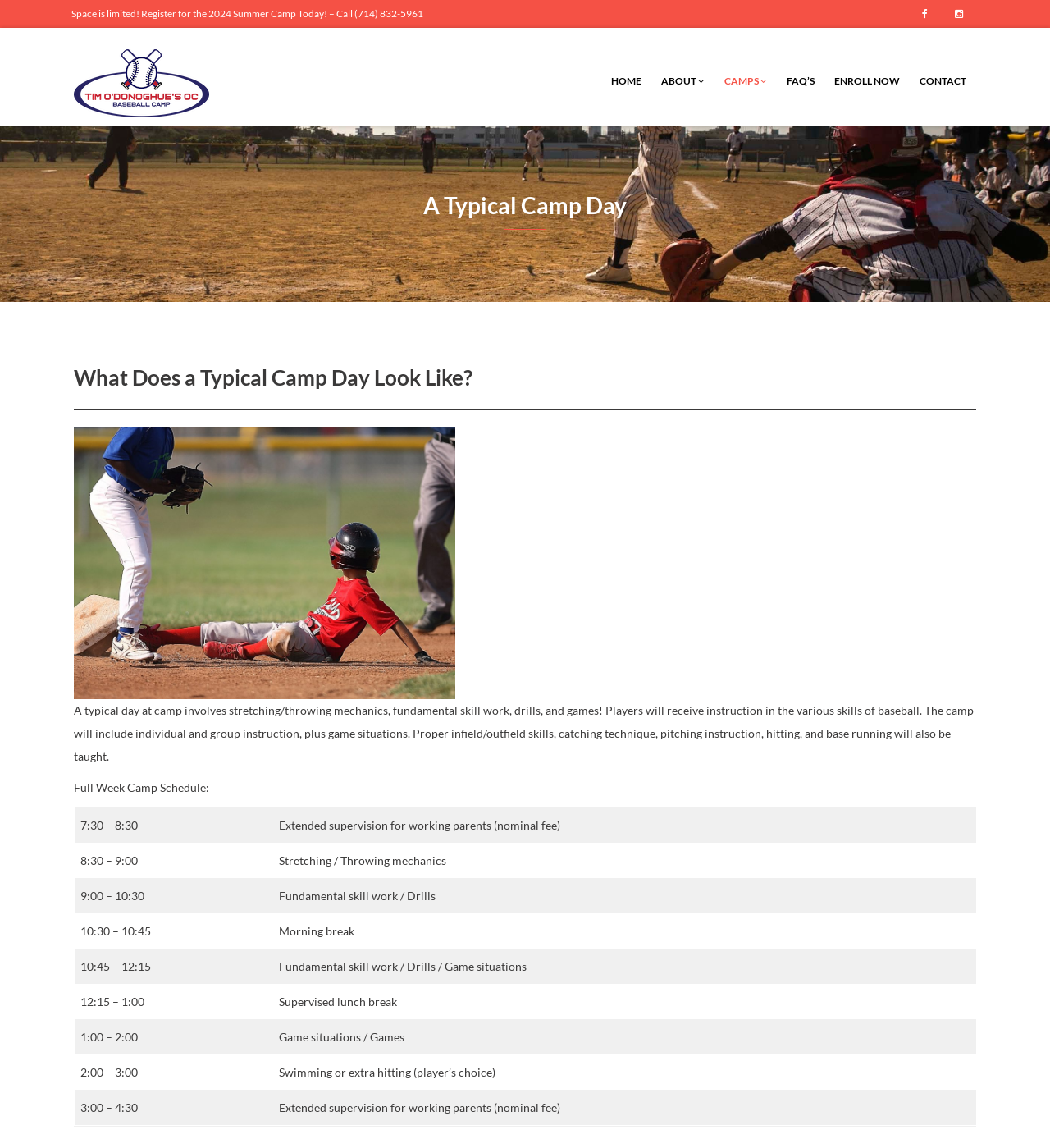Please provide the bounding box coordinates for the element that needs to be clicked to perform the instruction: "Visit Facebook page". The coordinates must consist of four float numbers between 0 and 1, formatted as [left, top, right, bottom].

[0.864, 0.0, 0.897, 0.024]